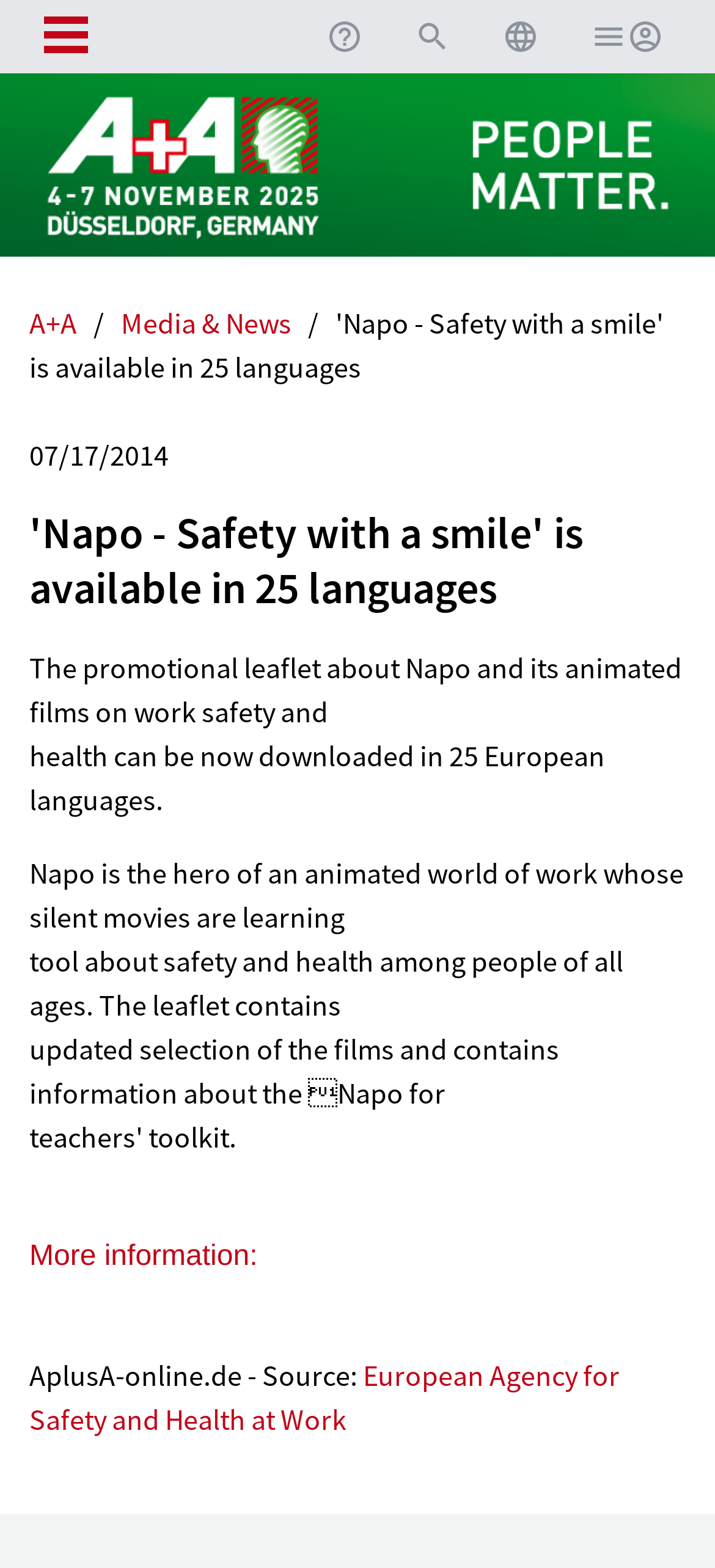What is the language of the current webpage?
From the image, respond using a single word or phrase.

ENGLISH